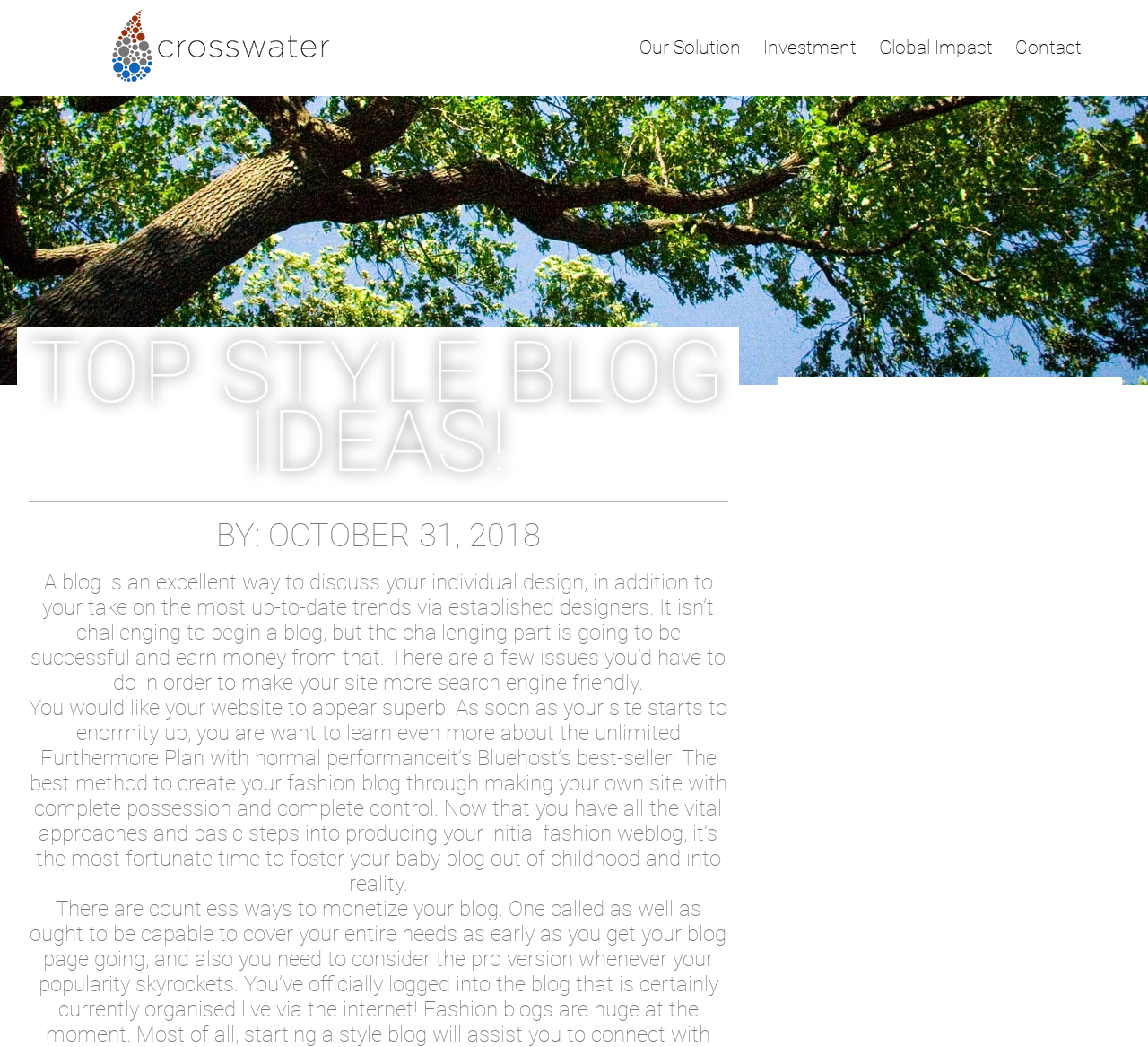Using the format (top-left x, top-left y, bottom-right x, bottom-right y), and given the element description, identify the bounding box coordinates within the screenshot: Investment

[0.665, 0.035, 0.746, 0.056]